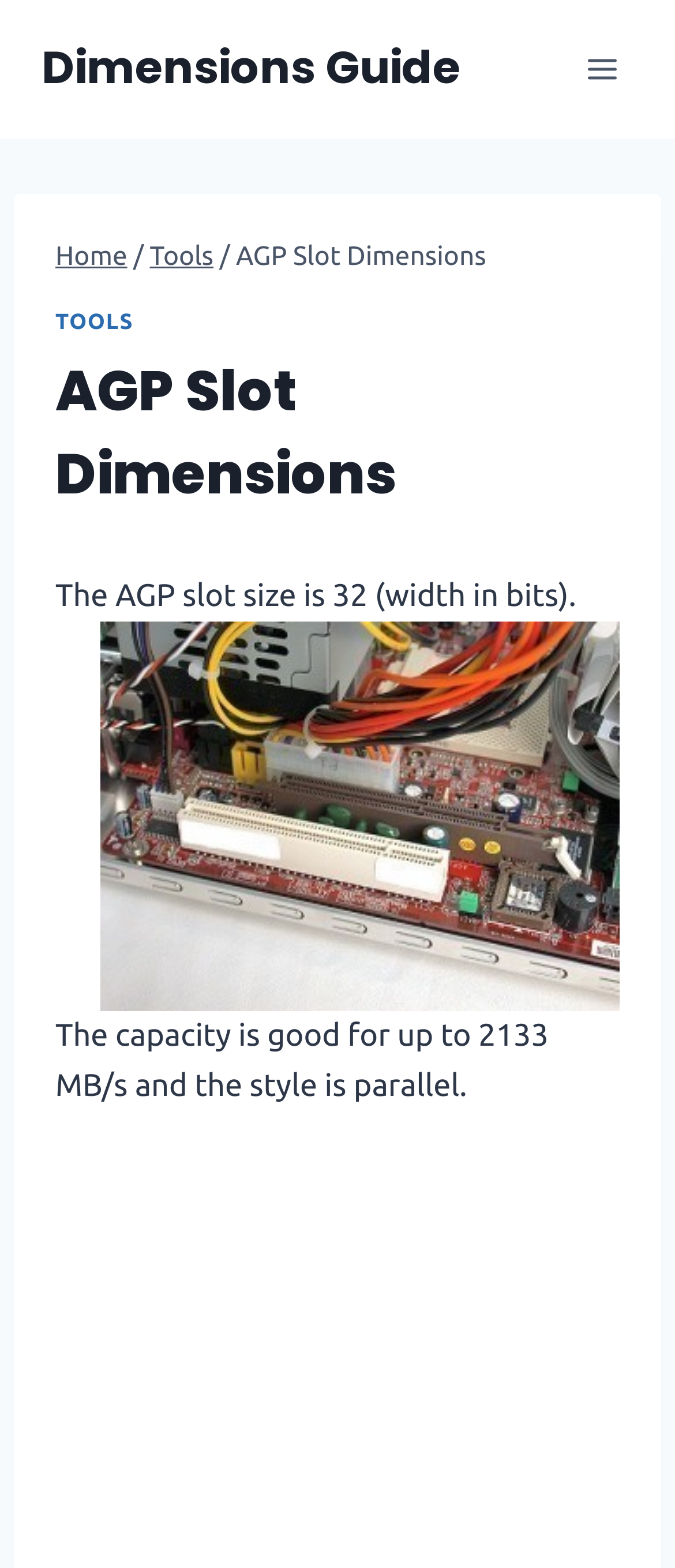Please respond in a single word or phrase: 
What is the style of the AGP slot?

Parallel